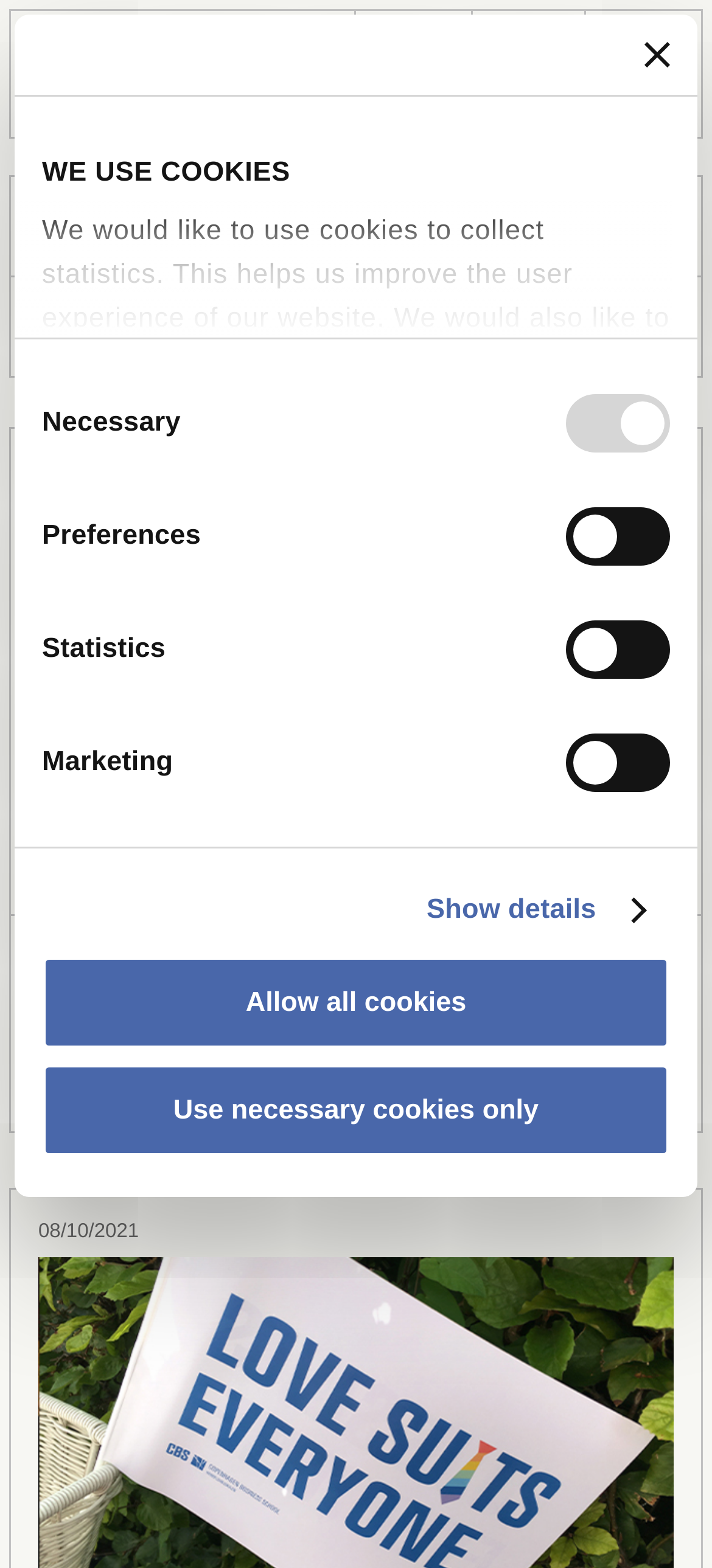Pinpoint the bounding box coordinates of the area that should be clicked to complete the following instruction: "Click the Close banner button". The coordinates must be given as four float numbers between 0 and 1, i.e., [left, top, right, bottom].

[0.905, 0.027, 0.941, 0.043]